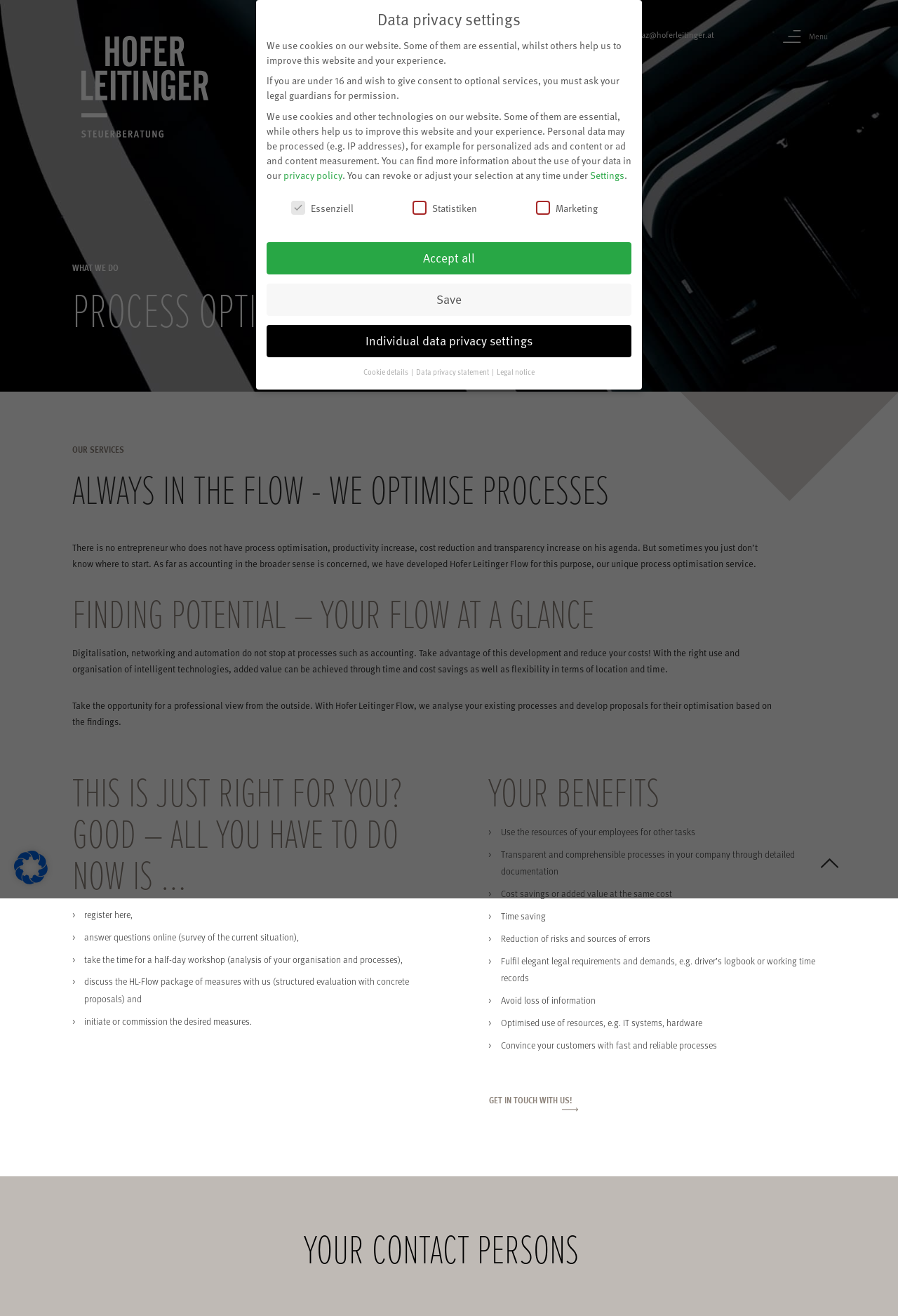Predict the bounding box for the UI component with the following description: "Our clients".

[0.68, 0.099, 1.0, 0.123]